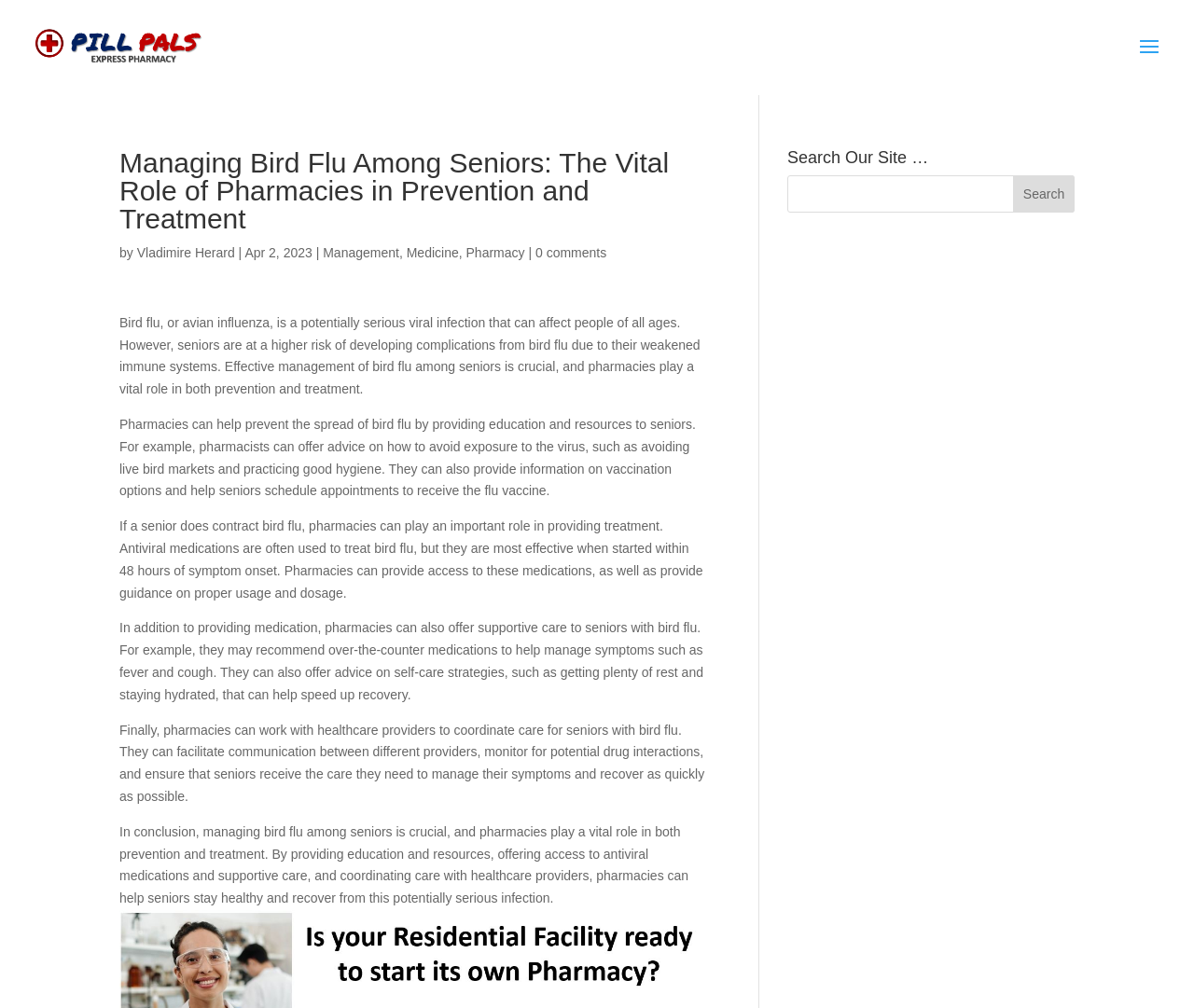Please give a short response to the question using one word or a phrase:
What can pharmacies offer to seniors with bird flu?

Supportive care